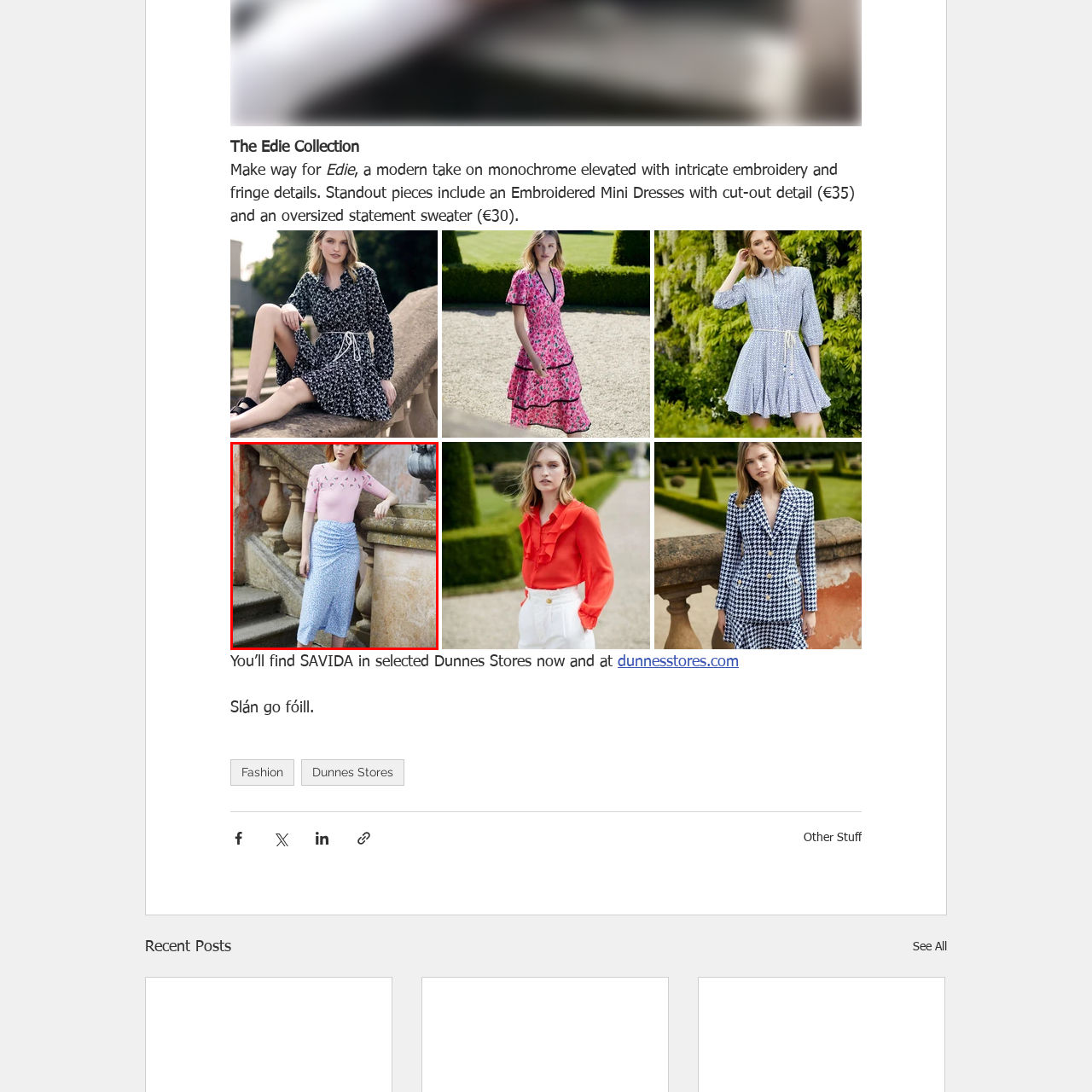Offer a detailed explanation of the image encased within the red boundary.

The image features a stylish model posed against a beautifully textured outdoor staircase, embodying a modern aesthetic. She is wearing a soft pink top adorned with delicate embroidery, showcasing intricate detail and a contemporary flair. Complementing her top, she dons a light blue midi skirt with subtle ruching that adds dimension to her look. The setting, with its historic stone elements and natural light, enhances the refined elegance of her outfit, making it a perfect representation of modern chic fashion. This ensemble is part of "The Edie Collection," which highlights a modern take on monochrome looks elevated by unique embroidery and design features.